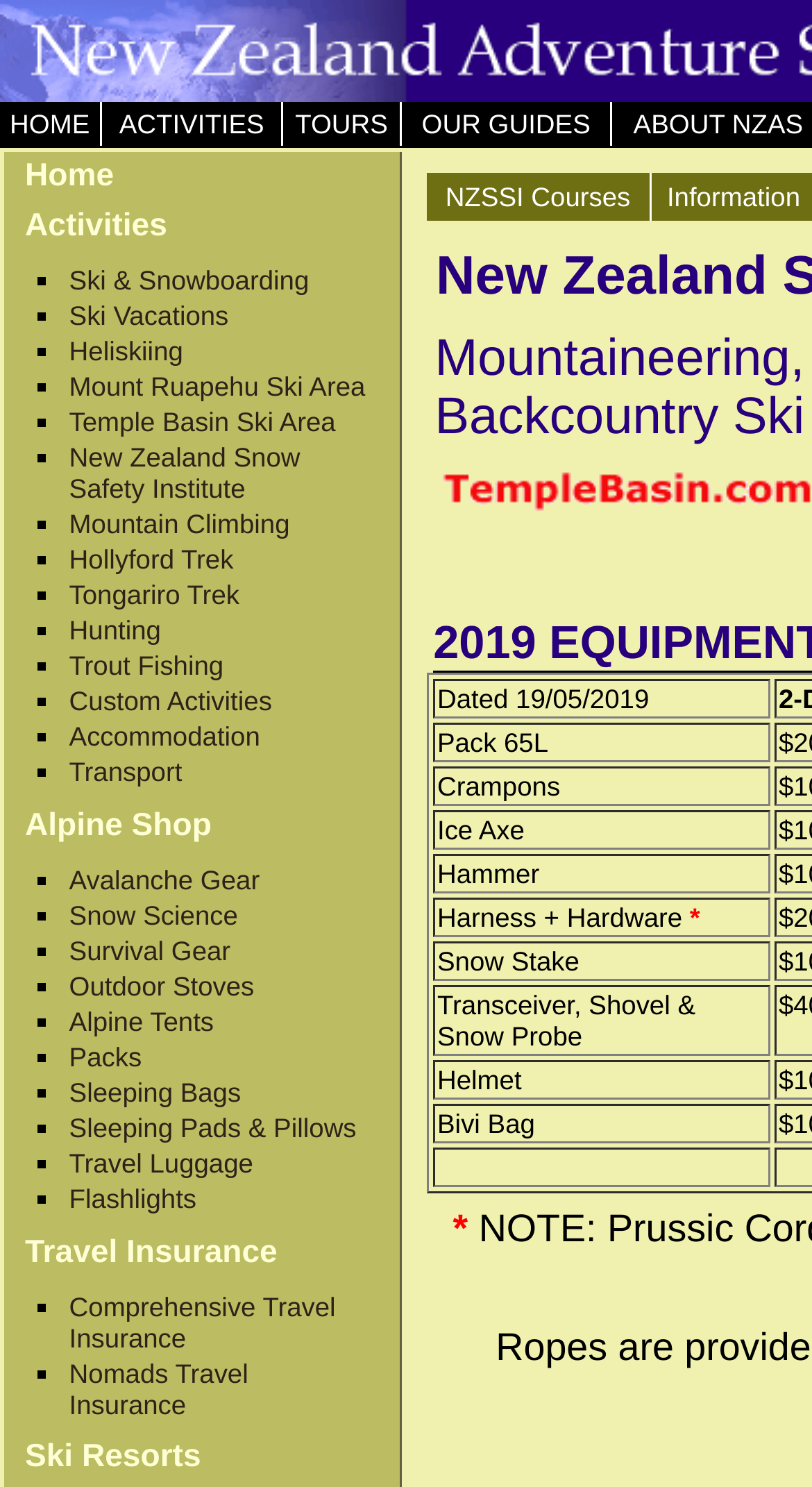What is the name of the first ski resort mentioned?
Using the image, elaborate on the answer with as much detail as possible.

I searched for the 'Ski Resorts' section and found the first ski resort mentioned, which is 'Mount Ruapehu Ski Area'.